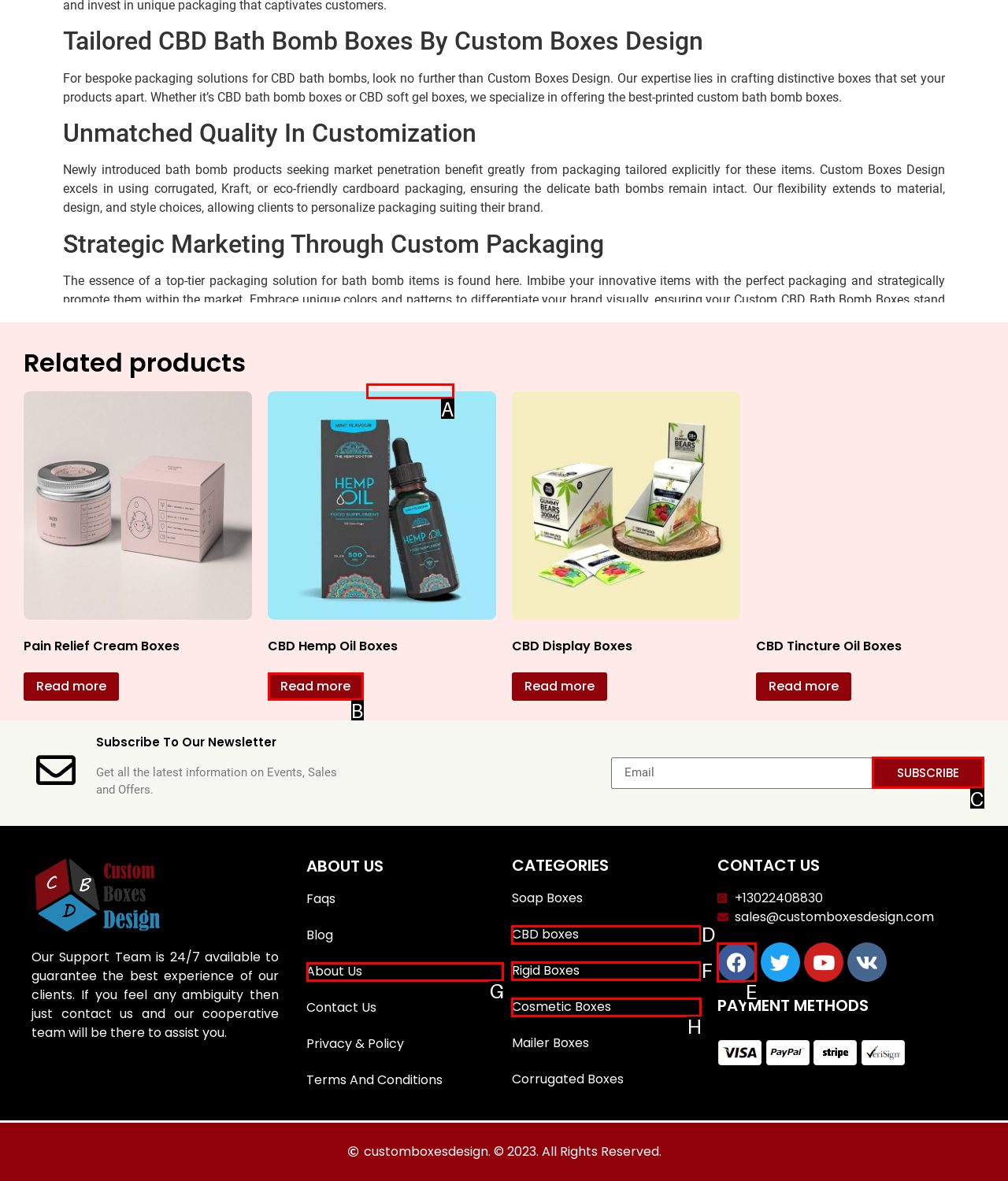Which HTML element fits the description: Facebook? Respond with the letter of the appropriate option directly.

E